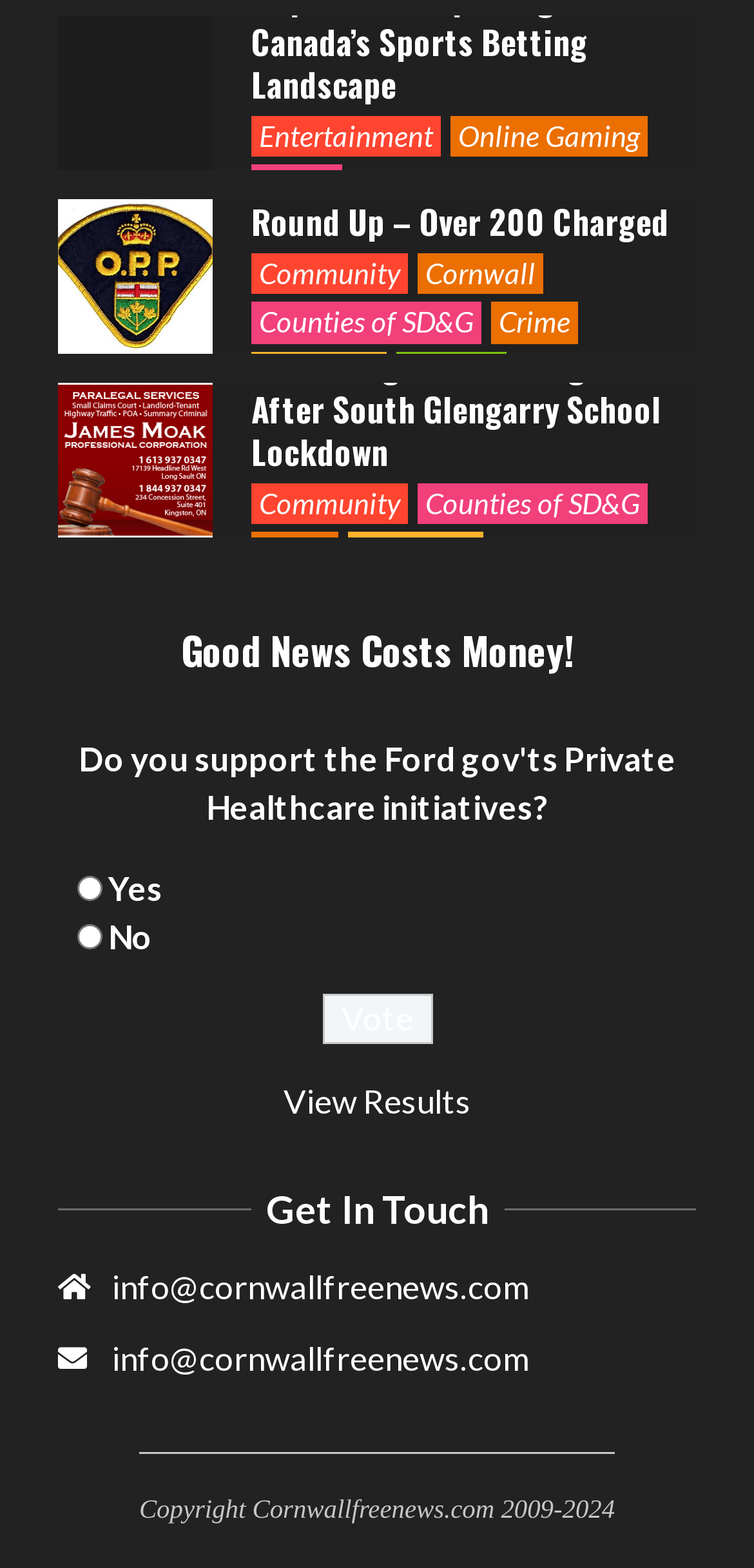How many links are there under the category 'Community'?
Give a one-word or short phrase answer based on the image.

3